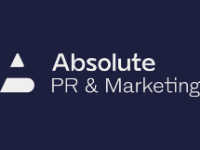Answer briefly with one word or phrase:
What is the font style of 'Absolute' in the logo?

bold, modern